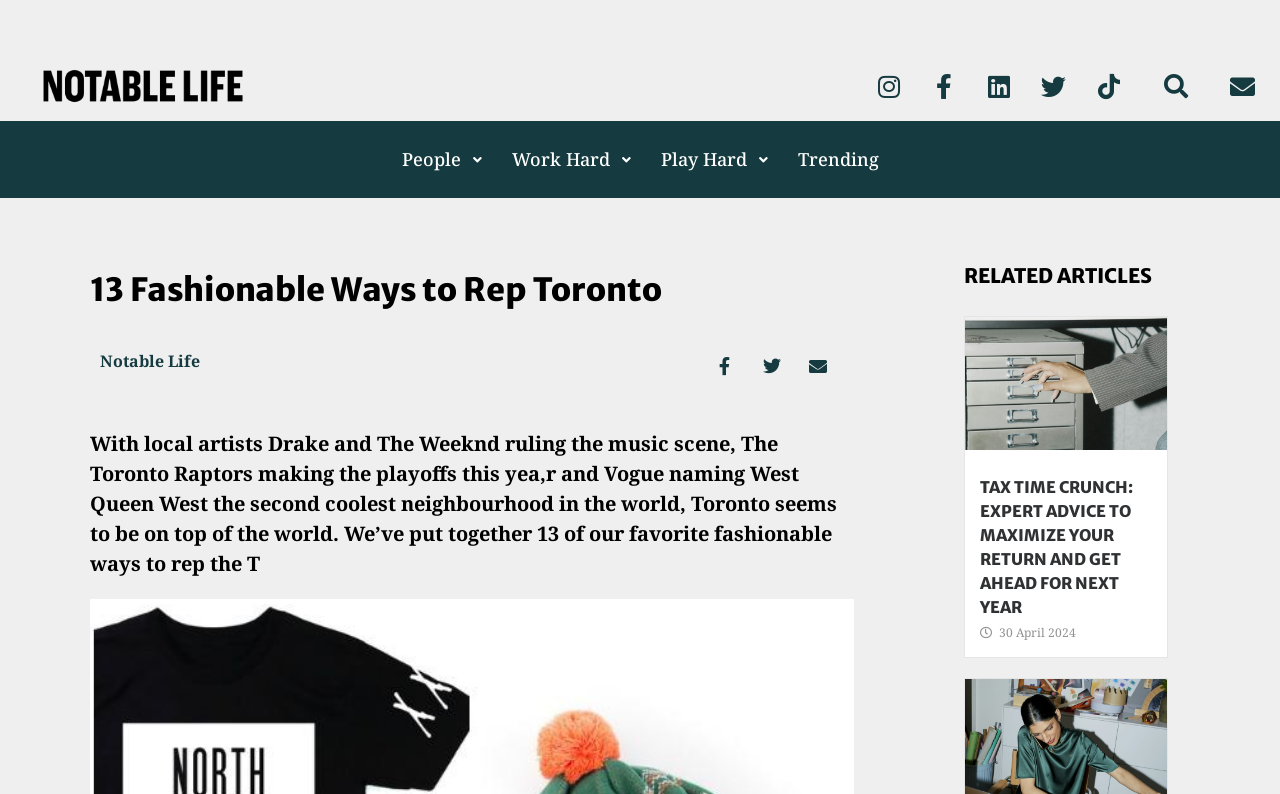Determine the coordinates of the bounding box that should be clicked to complete the instruction: "Watch videos on YouTube". The coordinates should be represented by four float numbers between 0 and 1: [left, top, right, bottom].

[0.316, 0.018, 0.582, 0.046]